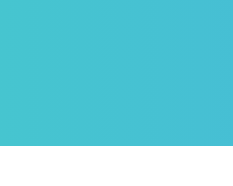Answer the question with a single word or phrase: 
What is the purpose of the design?

Promotional materials or decorative items